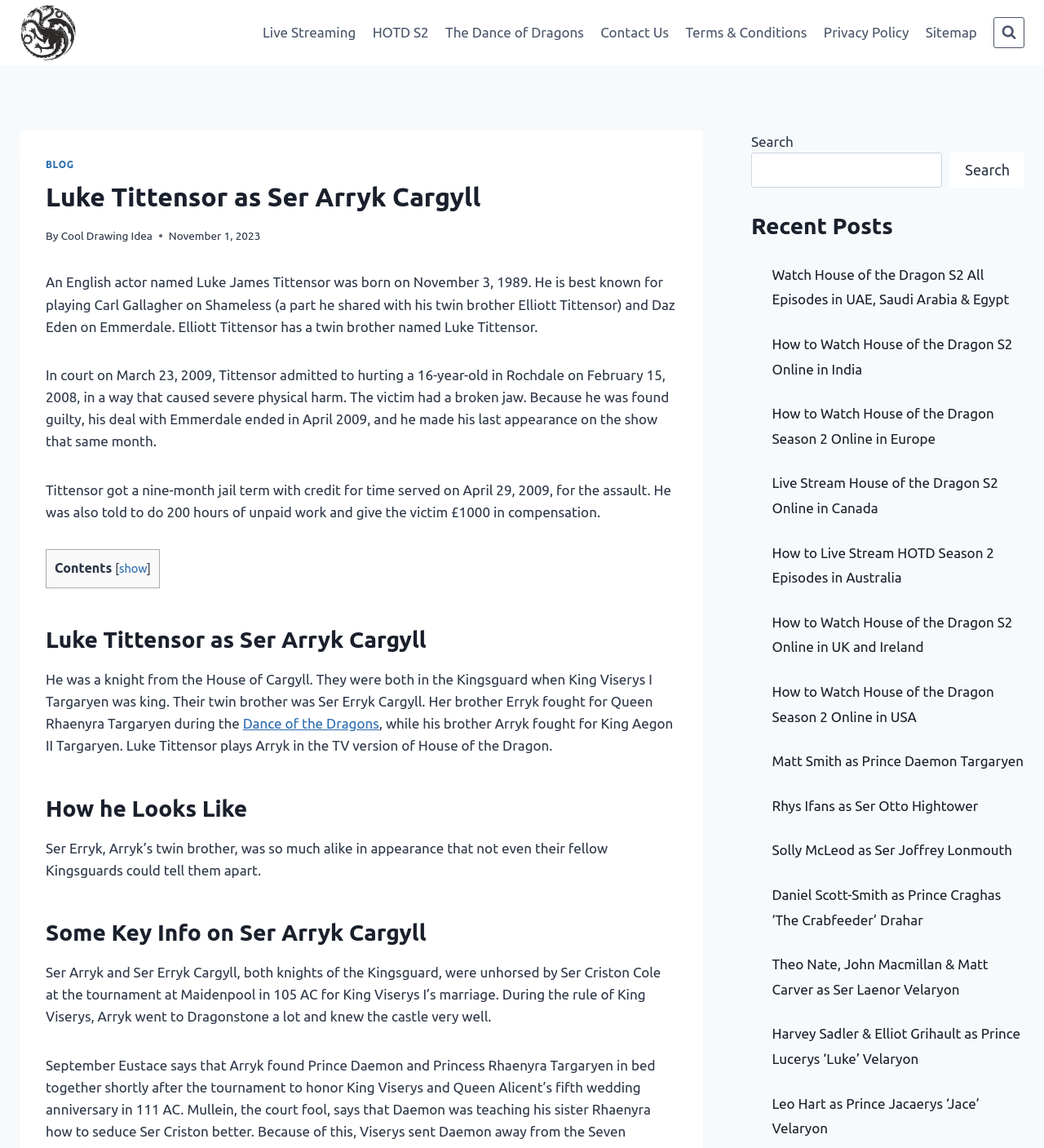What is the main title displayed on this webpage?

Luke Tittensor as Ser Arryk Cargyll